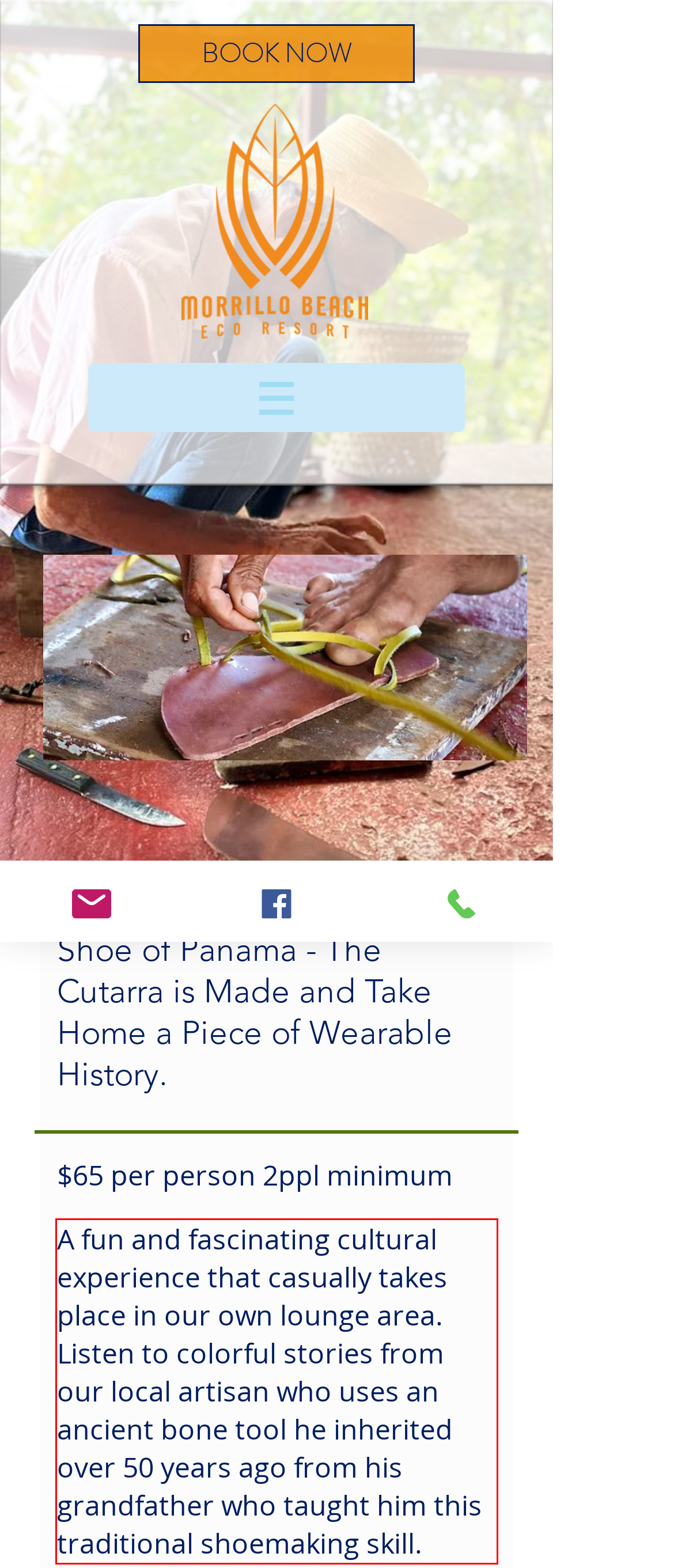Using the provided webpage screenshot, identify and read the text within the red rectangle bounding box.

A fun and fascinating cultural experience that casually takes place in our own lounge area. Listen to colorful stories from our local artisan who uses an ancient bone tool he inherited over 50 years ago from his grandfather who taught him this traditional shoemaking skill.